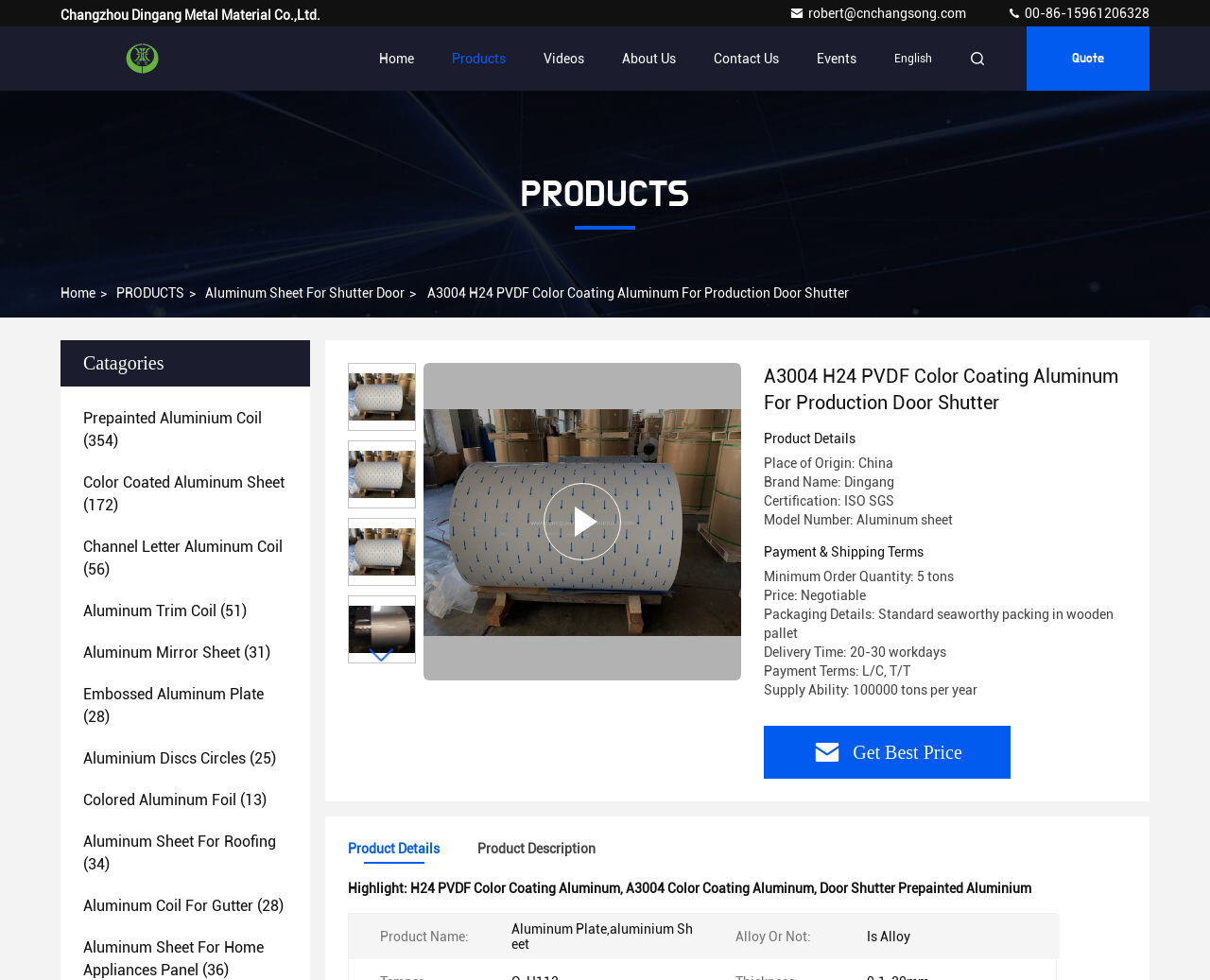Identify the bounding box coordinates for the UI element described by the following text: "aria-label="Next slide"". Provide the coordinates as four float numbers between 0 and 1, in the format [left, top, right, bottom].

[0.298, 0.655, 0.332, 0.681]